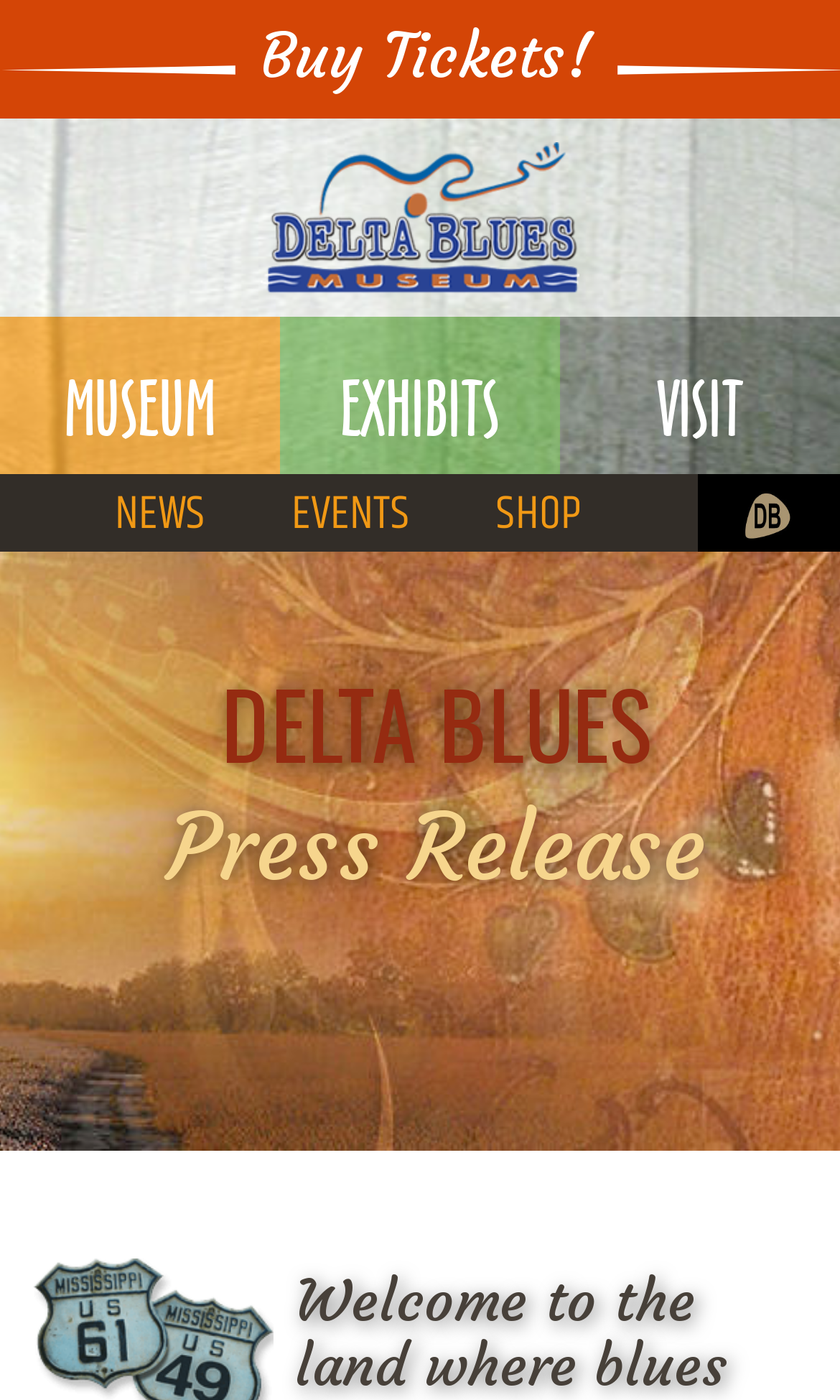Identify and provide the title of the webpage.

Barnard Creates Unique Tapestry Design for 22nd Sunflower River Blues Festival